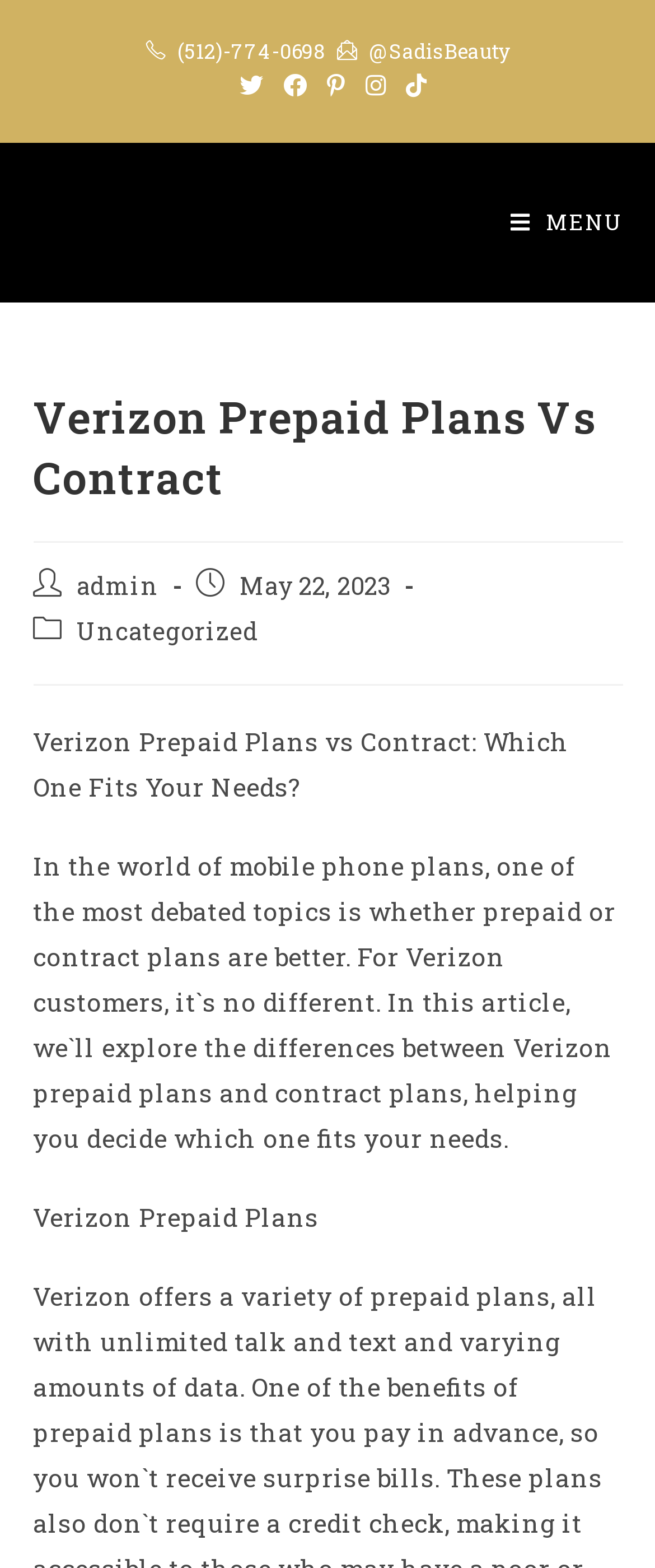What is the category of the post?
Using the information from the image, give a concise answer in one word or a short phrase.

Uncategorized